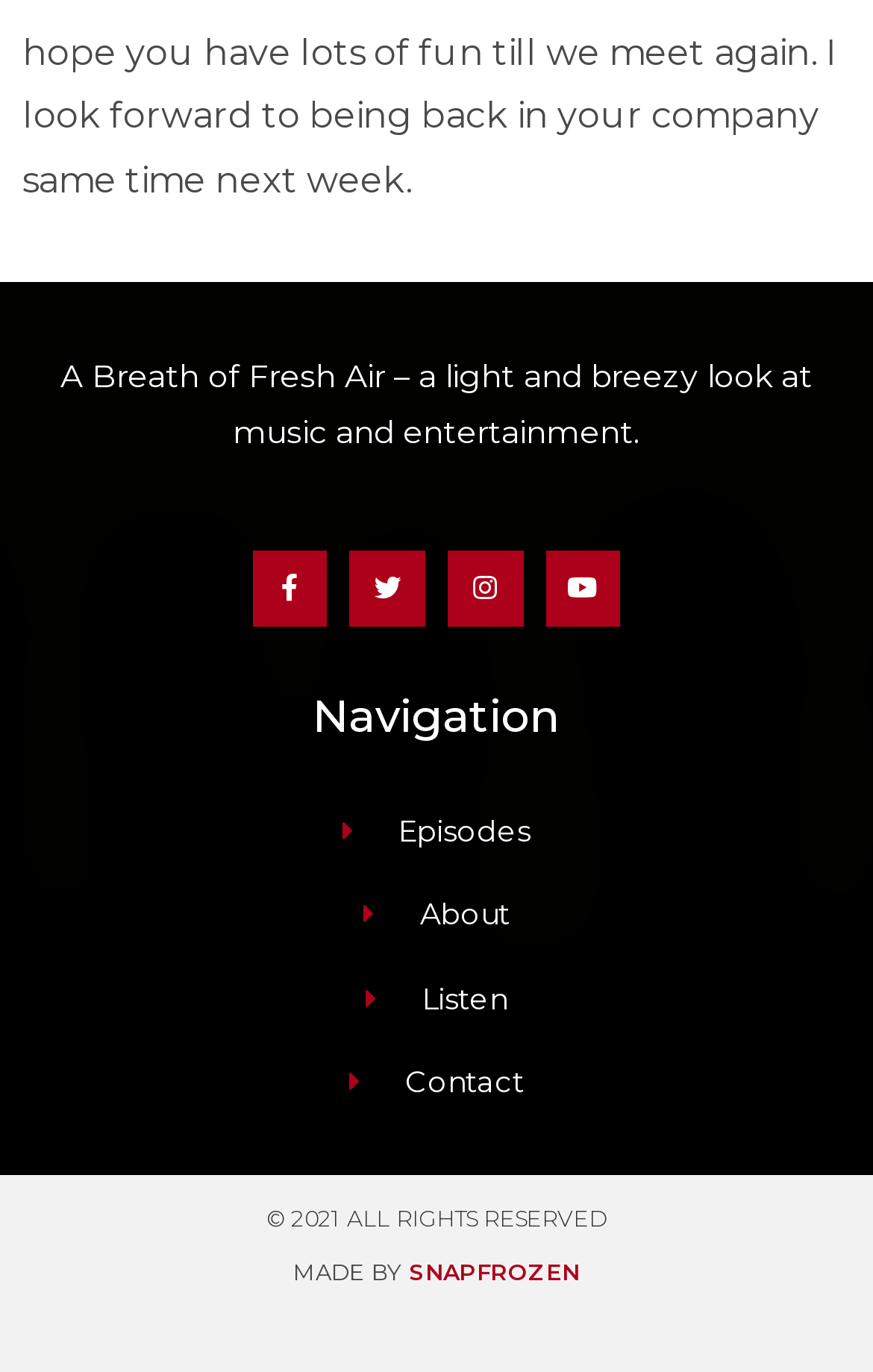Answer the following query with a single word or phrase:
Who designed this website?

SNAPFROZEN